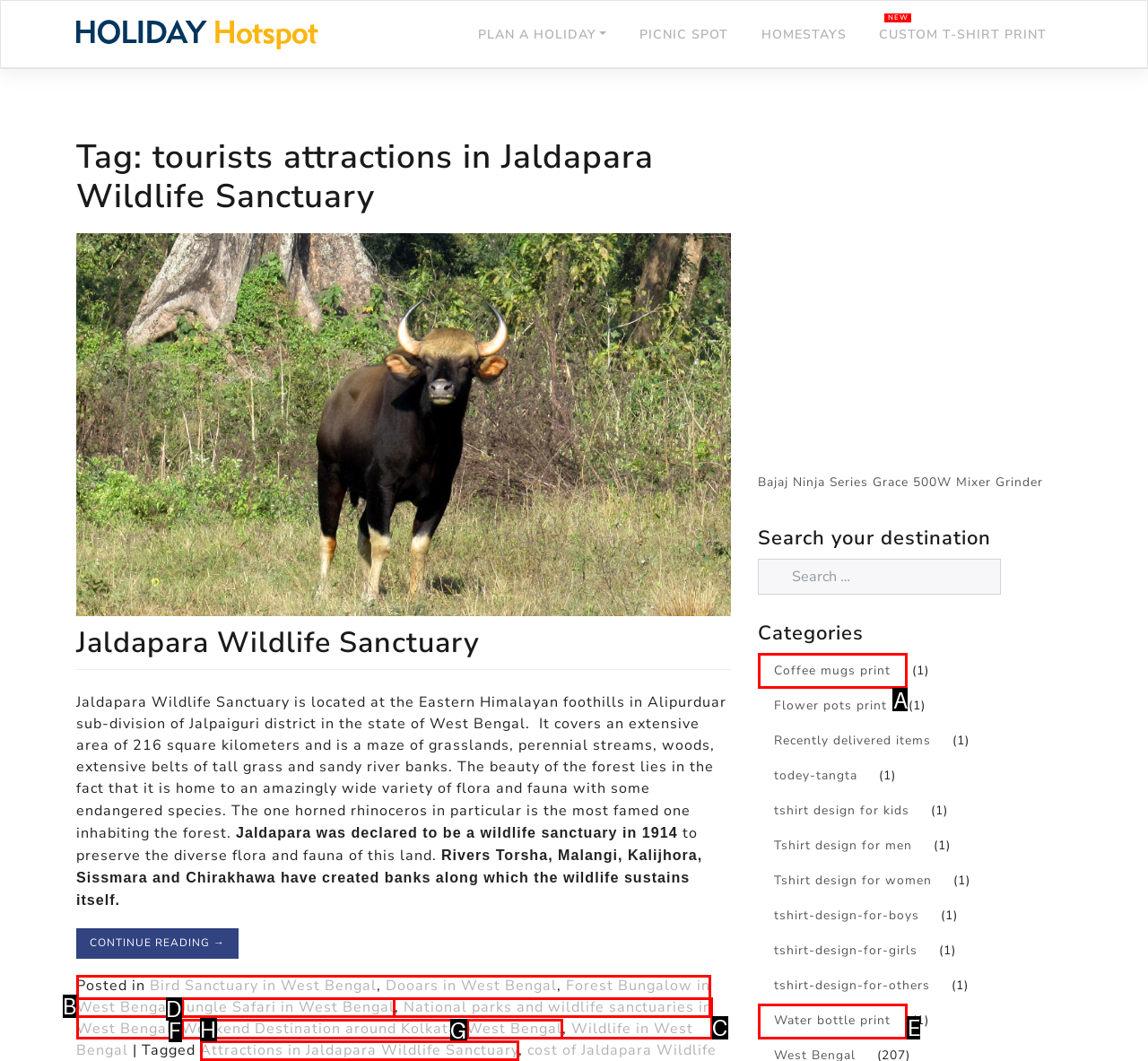Select the letter that corresponds to the description: Attractions in Jaldapara Wildlife Sanctuary. Provide your answer using the option's letter.

H